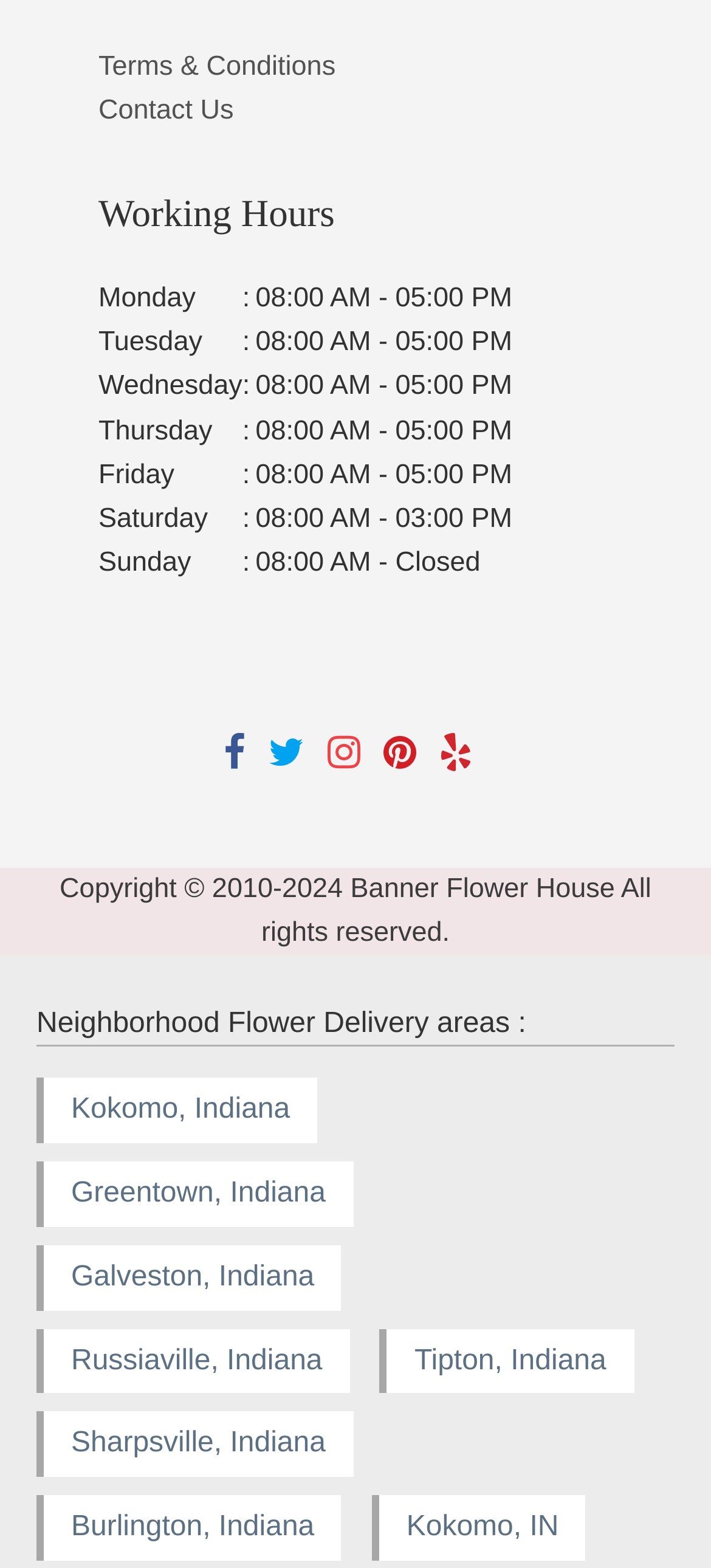Identify the bounding box coordinates of the clickable section necessary to follow the following instruction: "Go to Sharpsville, Indiana delivery area". The coordinates should be presented as four float numbers from 0 to 1, i.e., [left, top, right, bottom].

[0.051, 0.9, 0.497, 0.942]